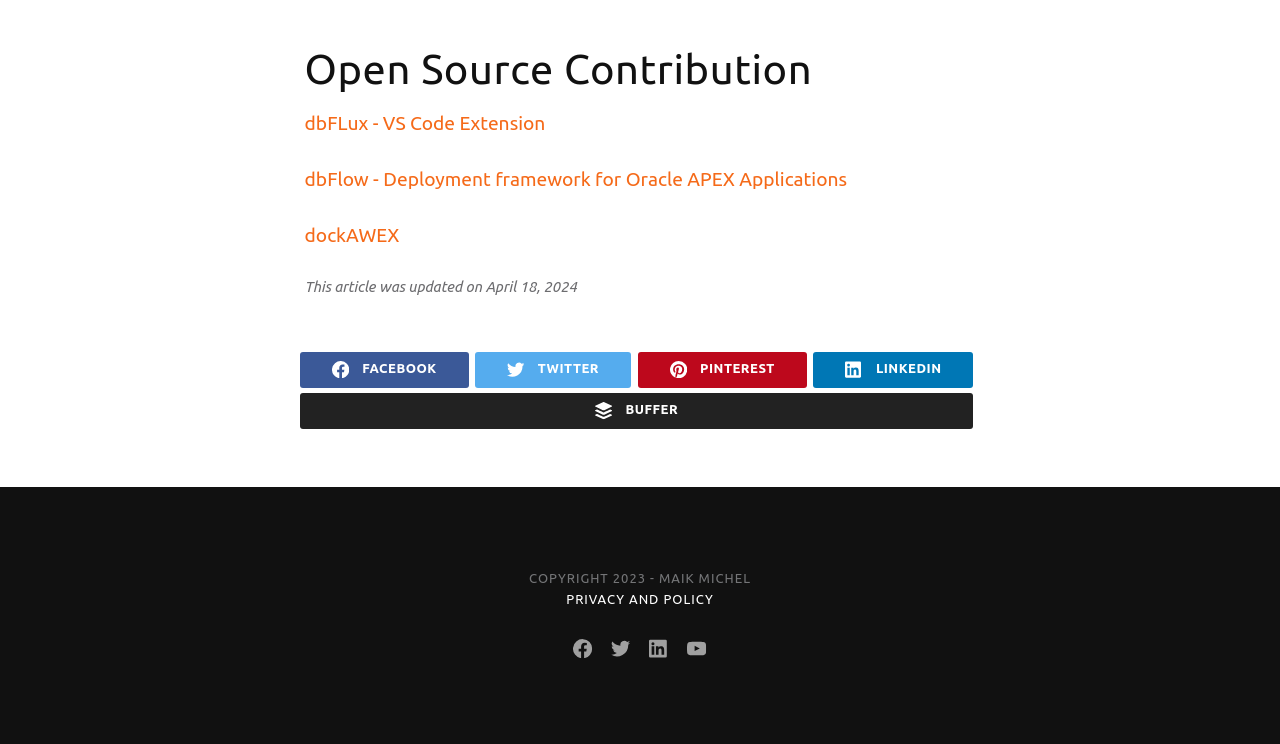Please find the bounding box coordinates of the element that needs to be clicked to perform the following instruction: "Read PRIVACY AND POLICY". The bounding box coordinates should be four float numbers between 0 and 1, represented as [left, top, right, bottom].

[0.442, 0.796, 0.558, 0.815]